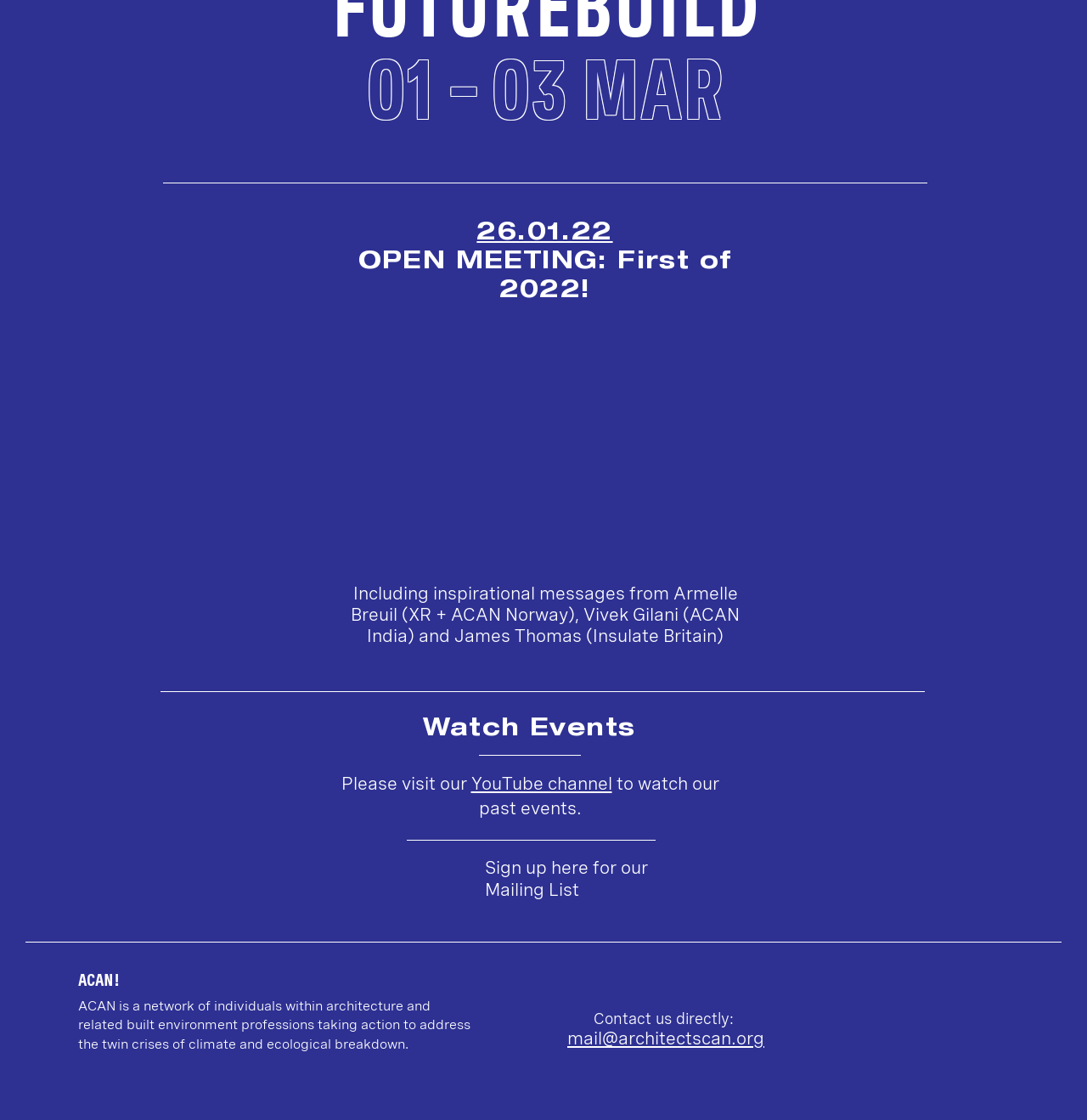Please use the details from the image to answer the following question comprehensively:
Where can users watch past events?

The link to watch past events is provided in the StaticText element 'Please visit our' followed by a link element 'YouTube channel', indicating that users can watch past events on the organization's YouTube channel.